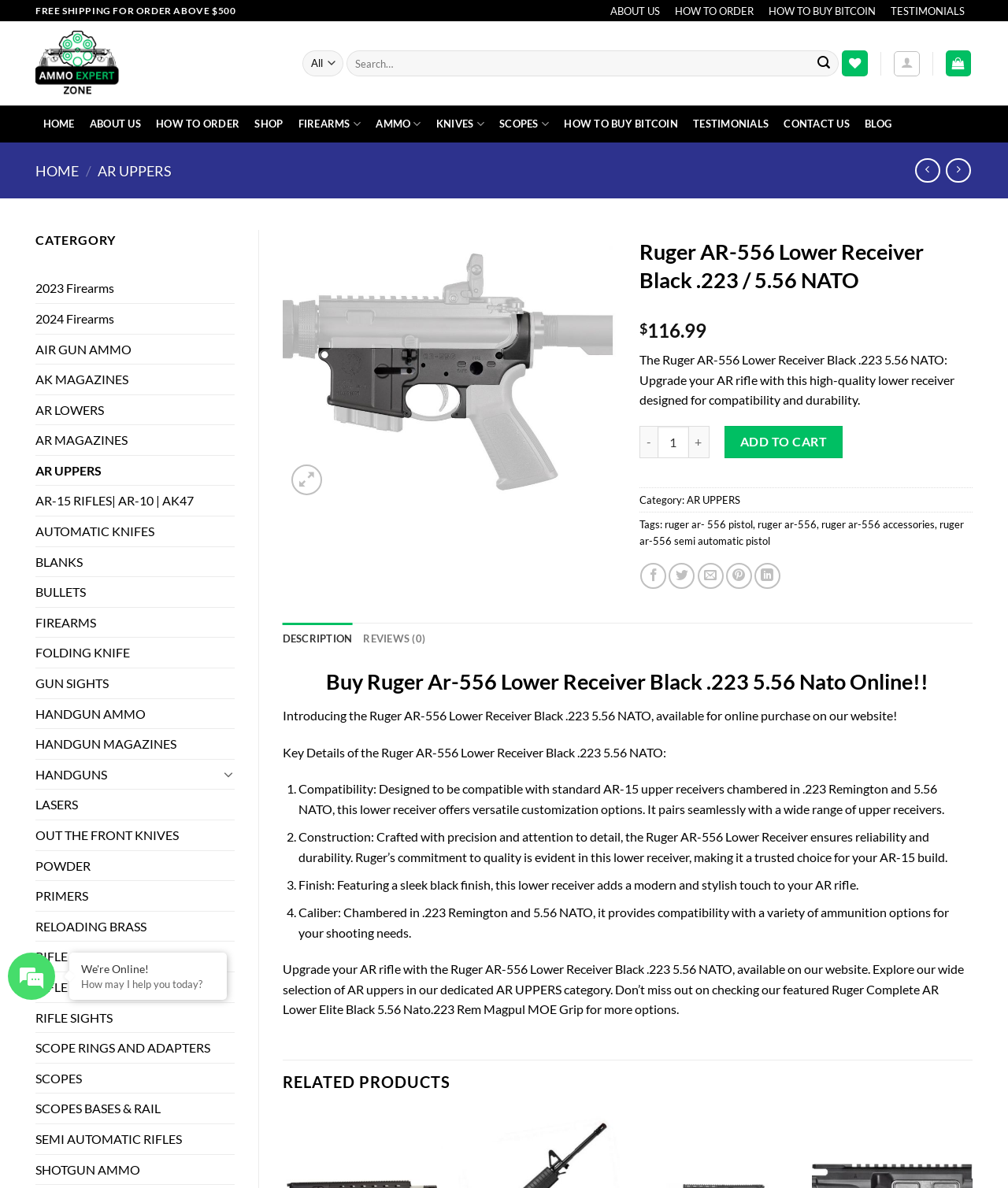Identify the bounding box coordinates for the element you need to click to achieve the following task: "Add to wishlist". The coordinates must be four float values ranging from 0 to 1, formatted as [left, top, right, bottom].

[0.562, 0.233, 0.599, 0.258]